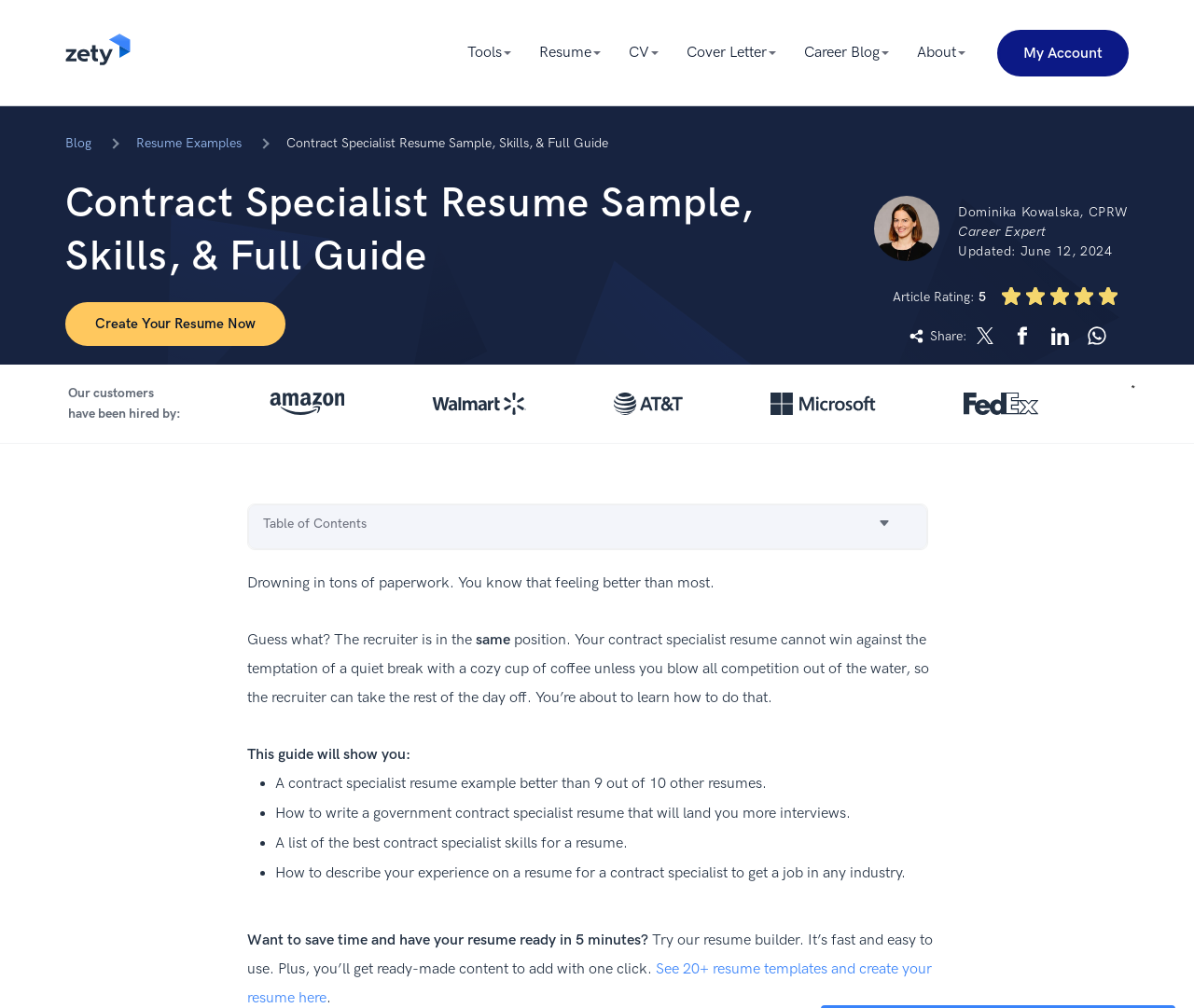Please identify the bounding box coordinates of the clickable element to fulfill the following instruction: "Click the 'Plain Text' link". The coordinates should be four float numbers between 0 and 1, i.e., [left, top, right, bottom].

None